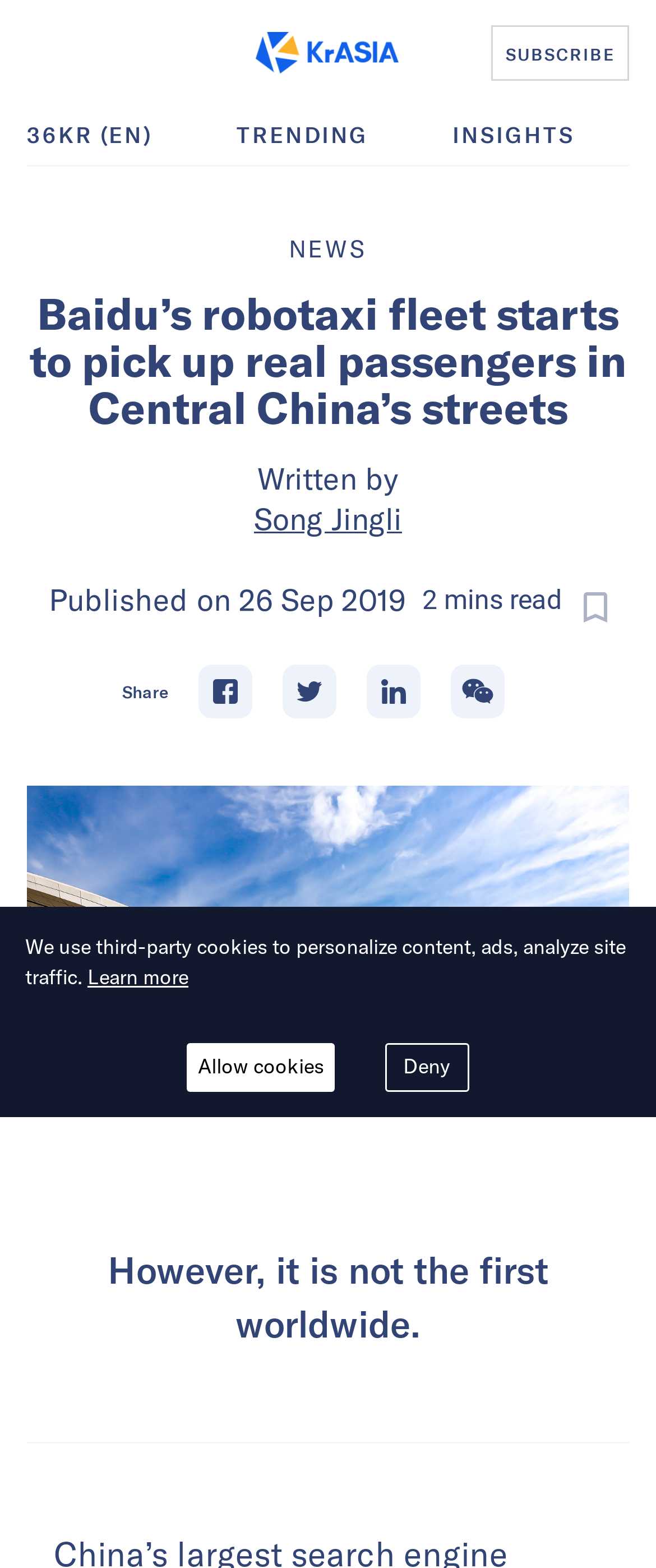Indicate the bounding box coordinates of the element that must be clicked to execute the instruction: "View the insights". The coordinates should be given as four float numbers between 0 and 1, i.e., [left, top, right, bottom].

[0.69, 0.077, 0.876, 0.095]